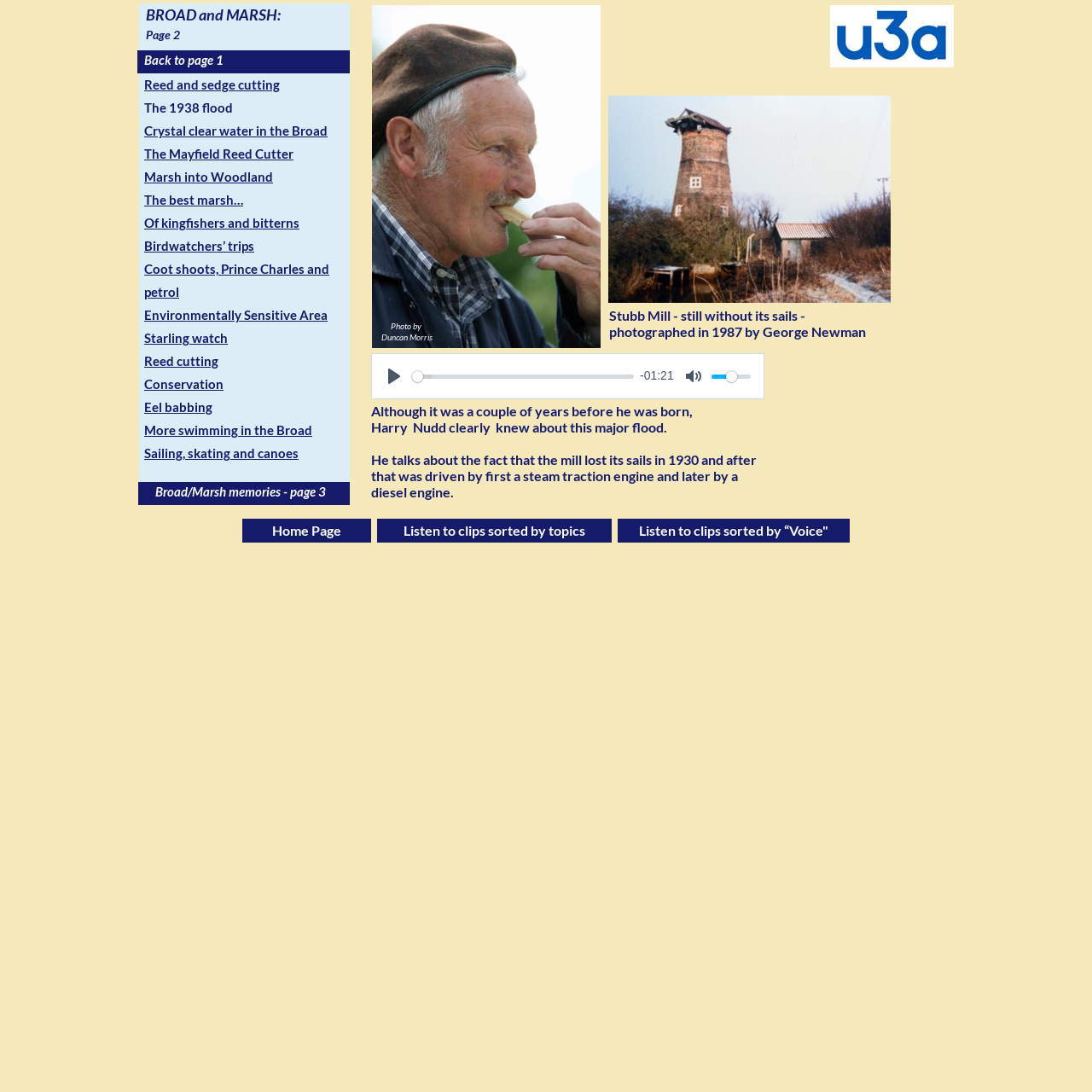Please locate the bounding box coordinates for the element that should be clicked to achieve the following instruction: "Listen to clips sorted by topics". Ensure the coordinates are given as four float numbers between 0 and 1, i.e., [left, top, right, bottom].

[0.345, 0.475, 0.56, 0.497]